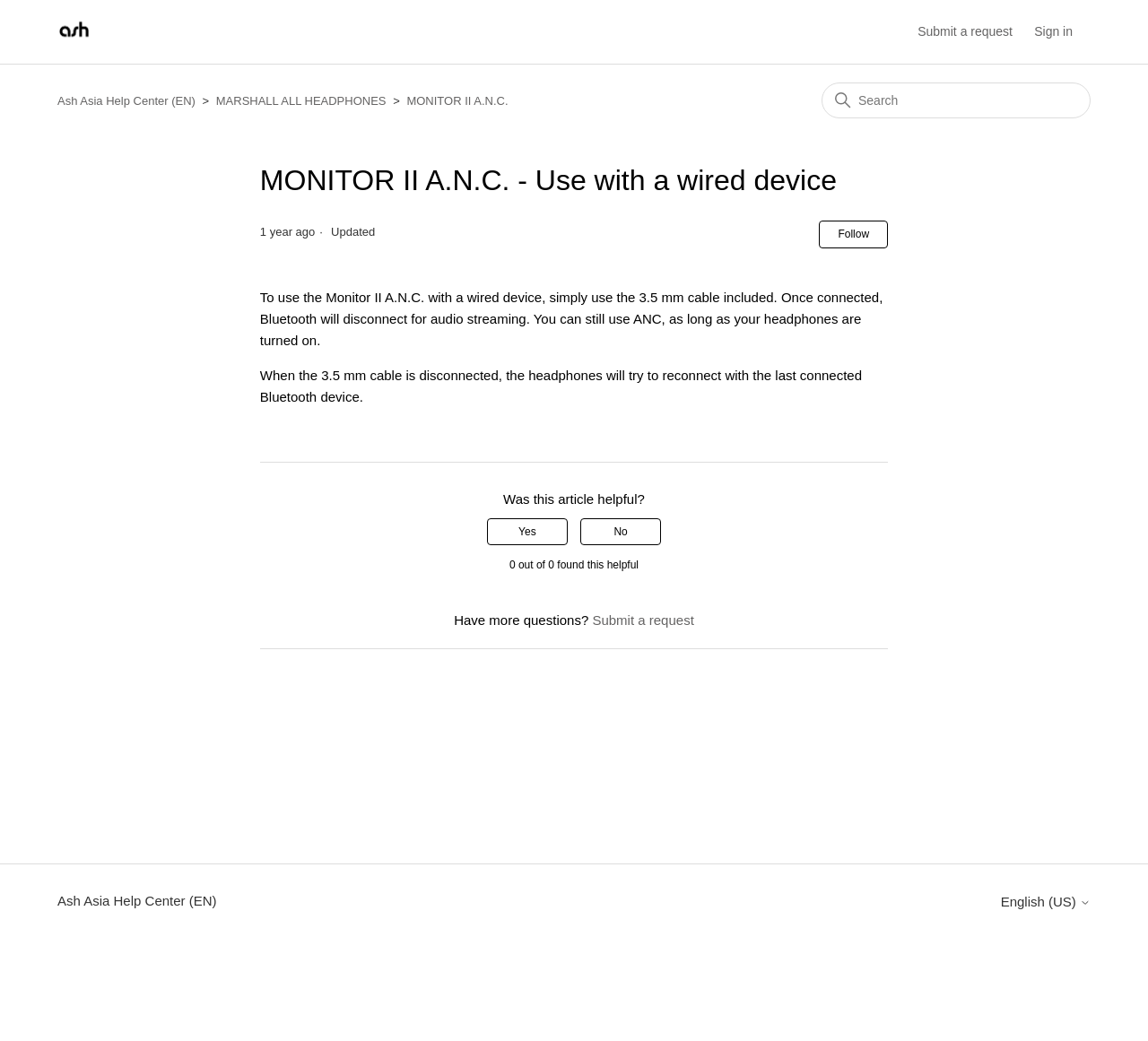Provide the bounding box for the UI element matching this description: "Ash Asia Help Center (EN)".

[0.05, 0.09, 0.17, 0.103]